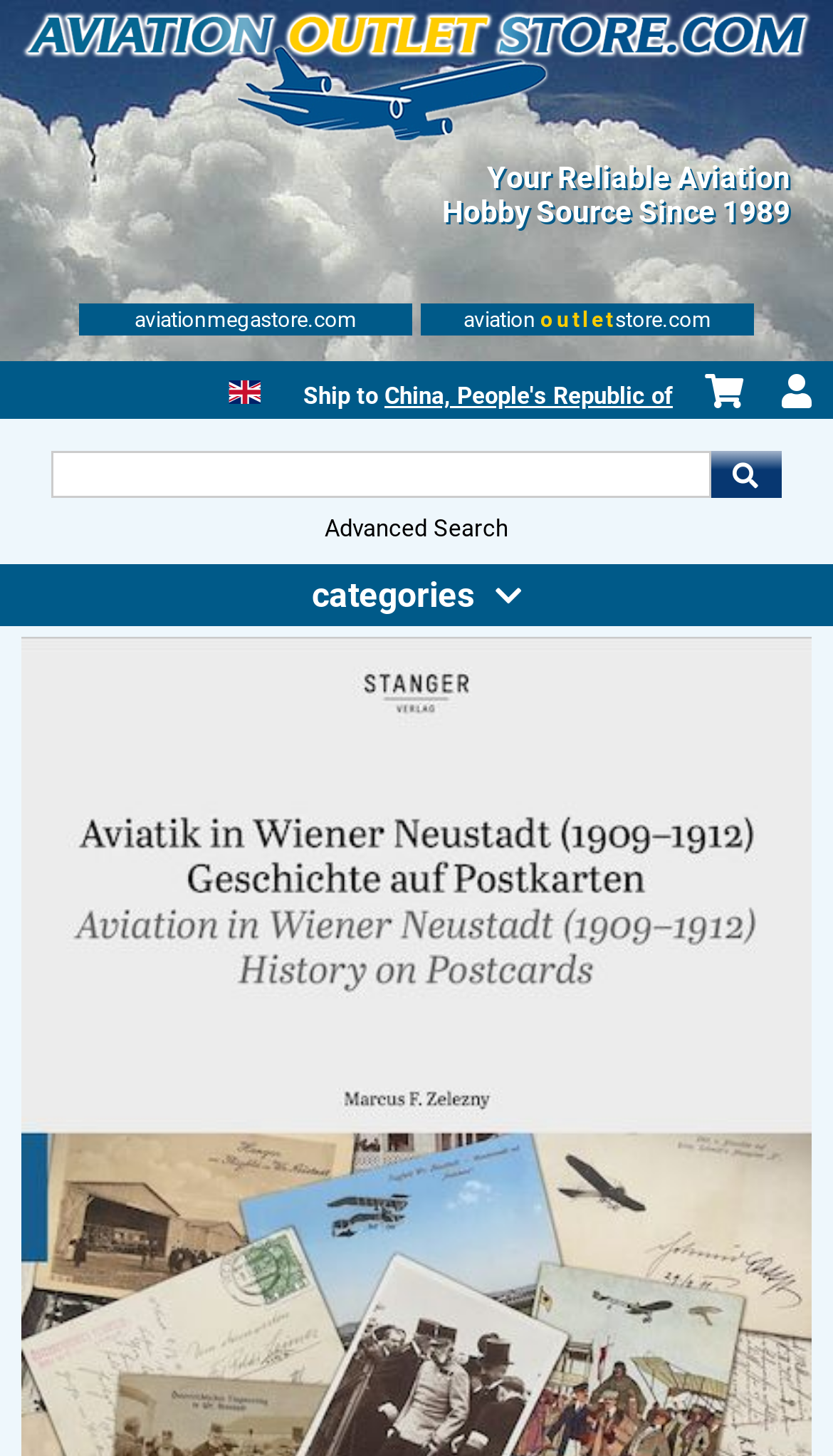Identify the bounding box coordinates of the clickable region to carry out the given instruction: "View World Wars page".

[0.026, 0.258, 0.218, 0.277]